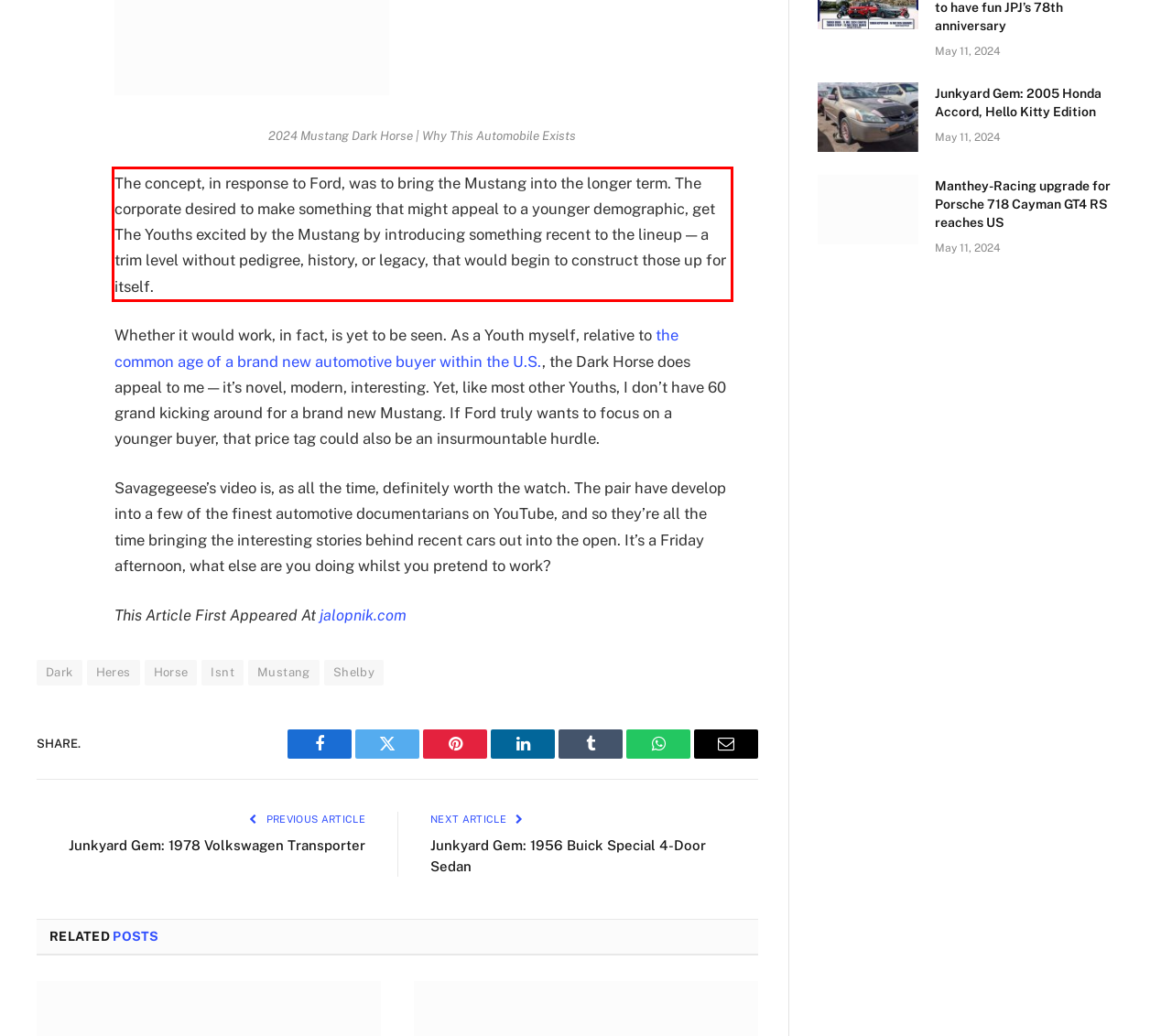Given a webpage screenshot, identify the text inside the red bounding box using OCR and extract it.

The concept, in response to Ford, was to bring the Mustang into the longer term. The corporate desired to make something that might appeal to a younger demographic, get The Youths excited by the Mustang by introducing something recent to the lineup — a trim level without pedigree, history, or legacy, that would begin to construct those up for itself.